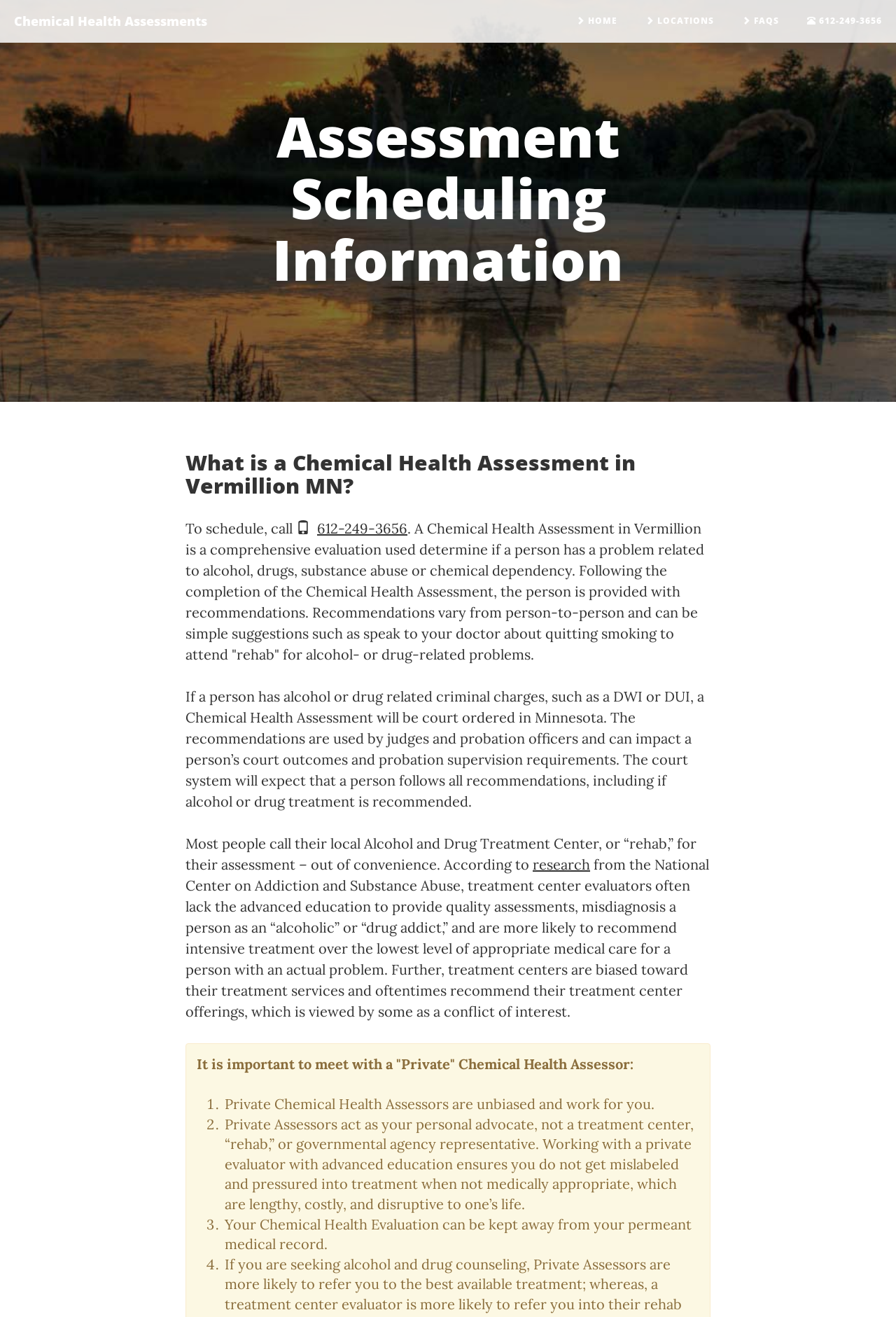What happens if a person has alcohol or drug related criminal charges?
Please look at the screenshot and answer in one word or a short phrase.

Chemical Health Assessment will be court ordered